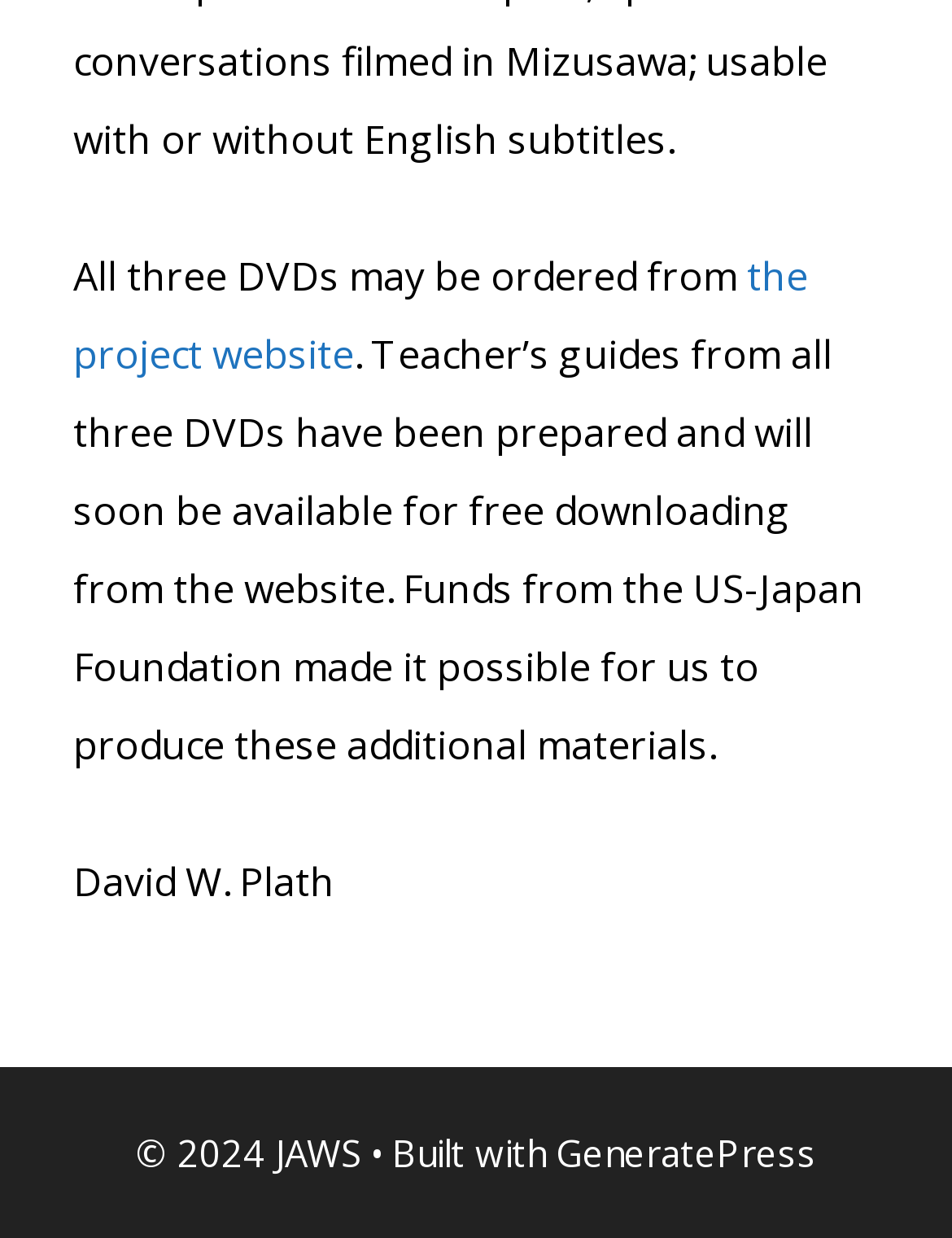What is the name of the person mentioned on the webpage?
Give a single word or phrase answer based on the content of the image.

David W. Plath